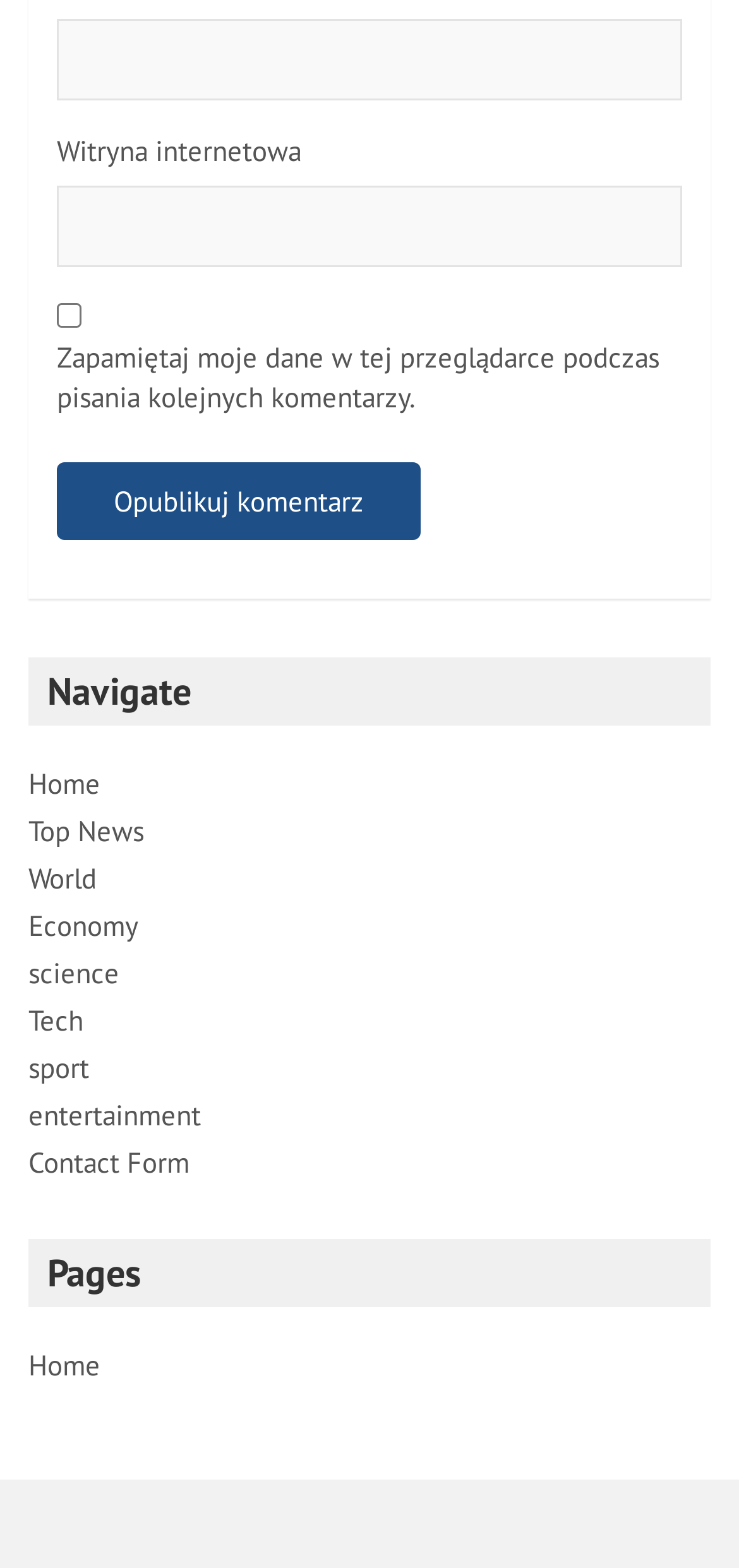Determine the bounding box for the described HTML element: "parent_node: Witryna internetowa name="url"". Ensure the coordinates are four float numbers between 0 and 1 in the format [left, top, right, bottom].

[0.077, 0.119, 0.923, 0.171]